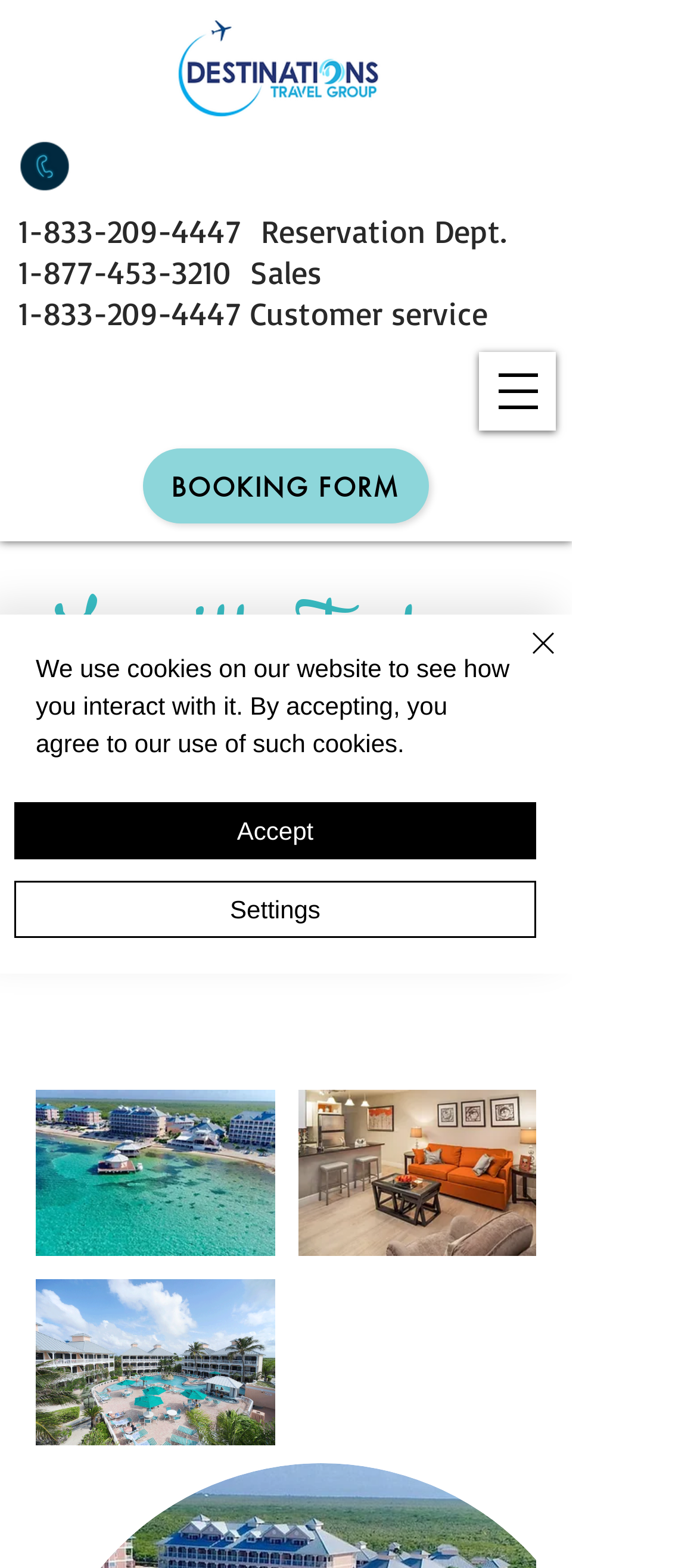Answer the following query with a single word or phrase:
What is the purpose of the 'Quick actions' button?

Unknown